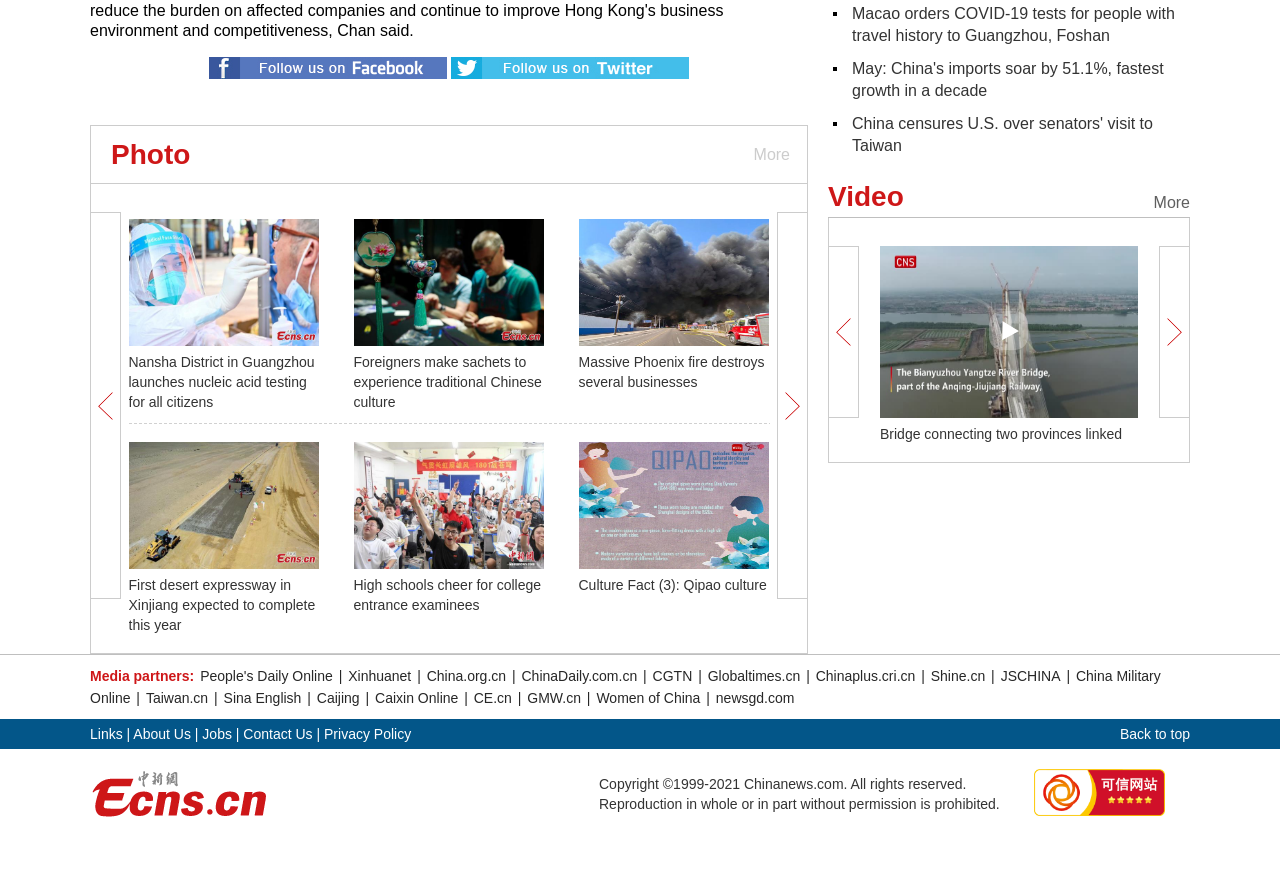Bounding box coordinates should be in the format (top-left x, top-left y, bottom-right x, bottom-right y) and all values should be floating point numbers between 0 and 1. Determine the bounding box coordinate for the UI element described as: Contact Us

[0.19, 0.833, 0.244, 0.851]